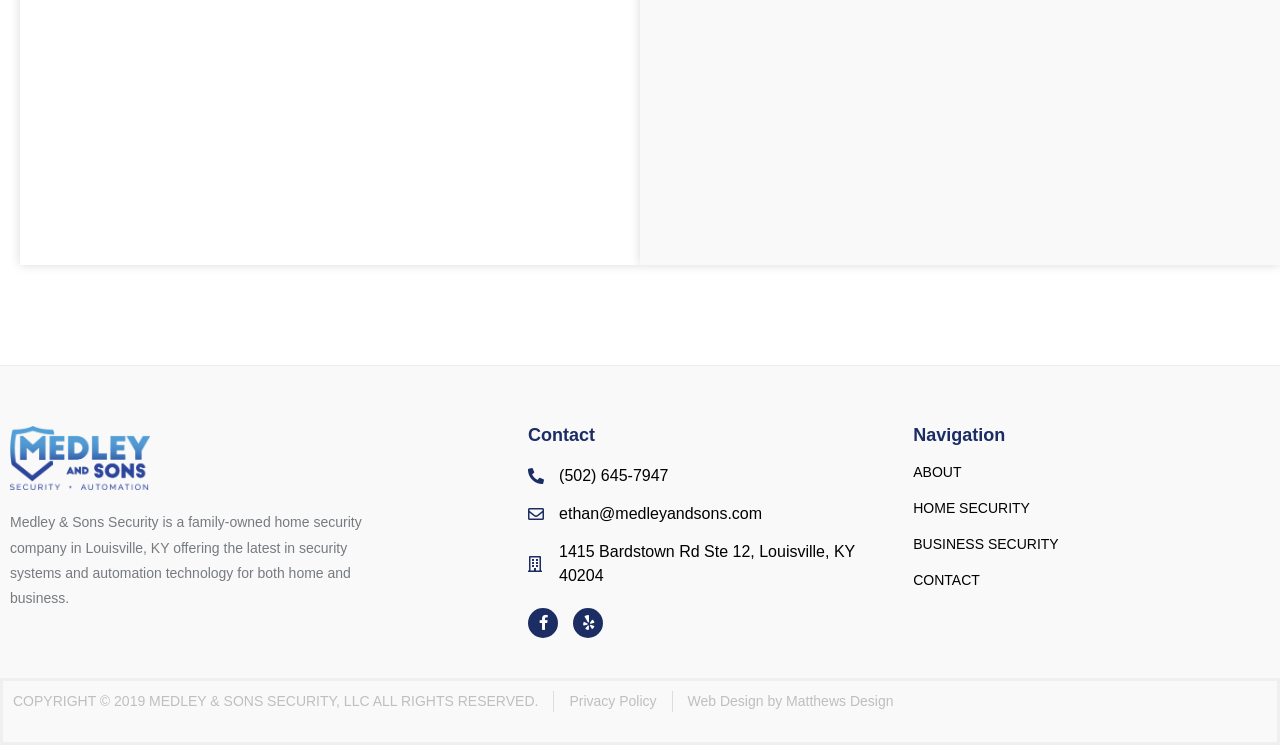What is the copyright year of Medley & Sons Security's website?
Using the image, respond with a single word or phrase.

2019